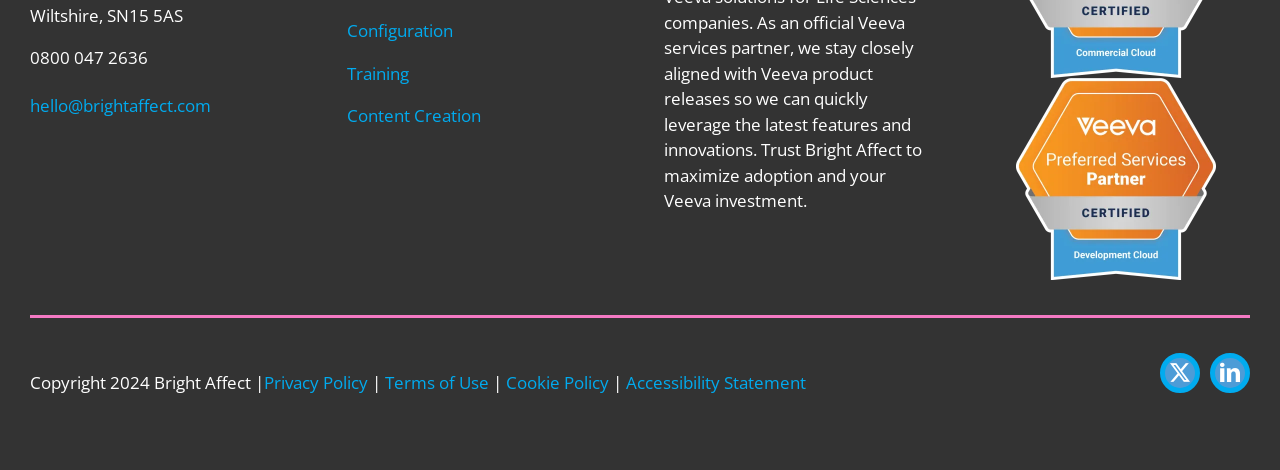What is the address of Bright Affect?
Based on the visual, give a brief answer using one word or a short phrase.

Wiltshire, SN15 5AS